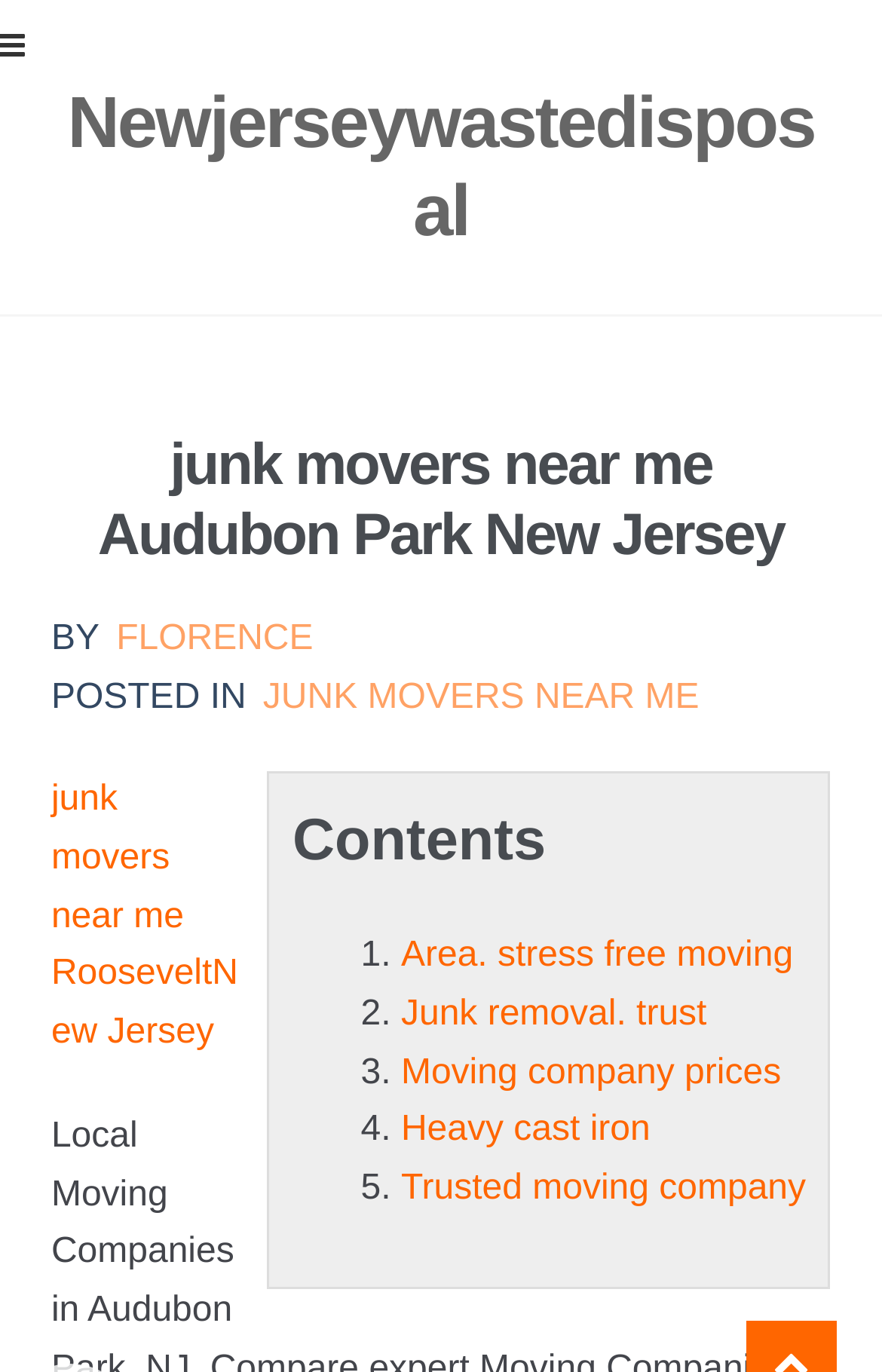Give a detailed account of the webpage, highlighting key information.

The webpage appears to be a service provider's website, specifically a junk removal and moving company based in New Jersey. At the top, there are two links, "Skip to navigation" and "Skip to content", which are likely accessibility features. Below these links, the company's name "Newjerseywastedisposal" is displayed prominently.

The main content of the webpage is divided into sections. The first section has a heading that reads "junk movers near me Audubon Park New Jersey", indicating that the company provides services in this area. Below this heading, there are three links: "FLORENCE", "JUNK MOVERS NEAR ME", and "BY", which may be related to the company's services or locations.

The next section is headed by "Contents" and contains a list of five items, each with a number and a brief description. The list items are links, and they appear to be related to the company's services, such as "Area. stress free moving", "Junk removal. trust", and "Moving company prices".

There is also a link to "junk movers near me Roosevelt New Jersey", which suggests that the company provides services in multiple locations. Overall, the webpage appears to be a service provider's website, with a focus on junk removal and moving services in New Jersey.